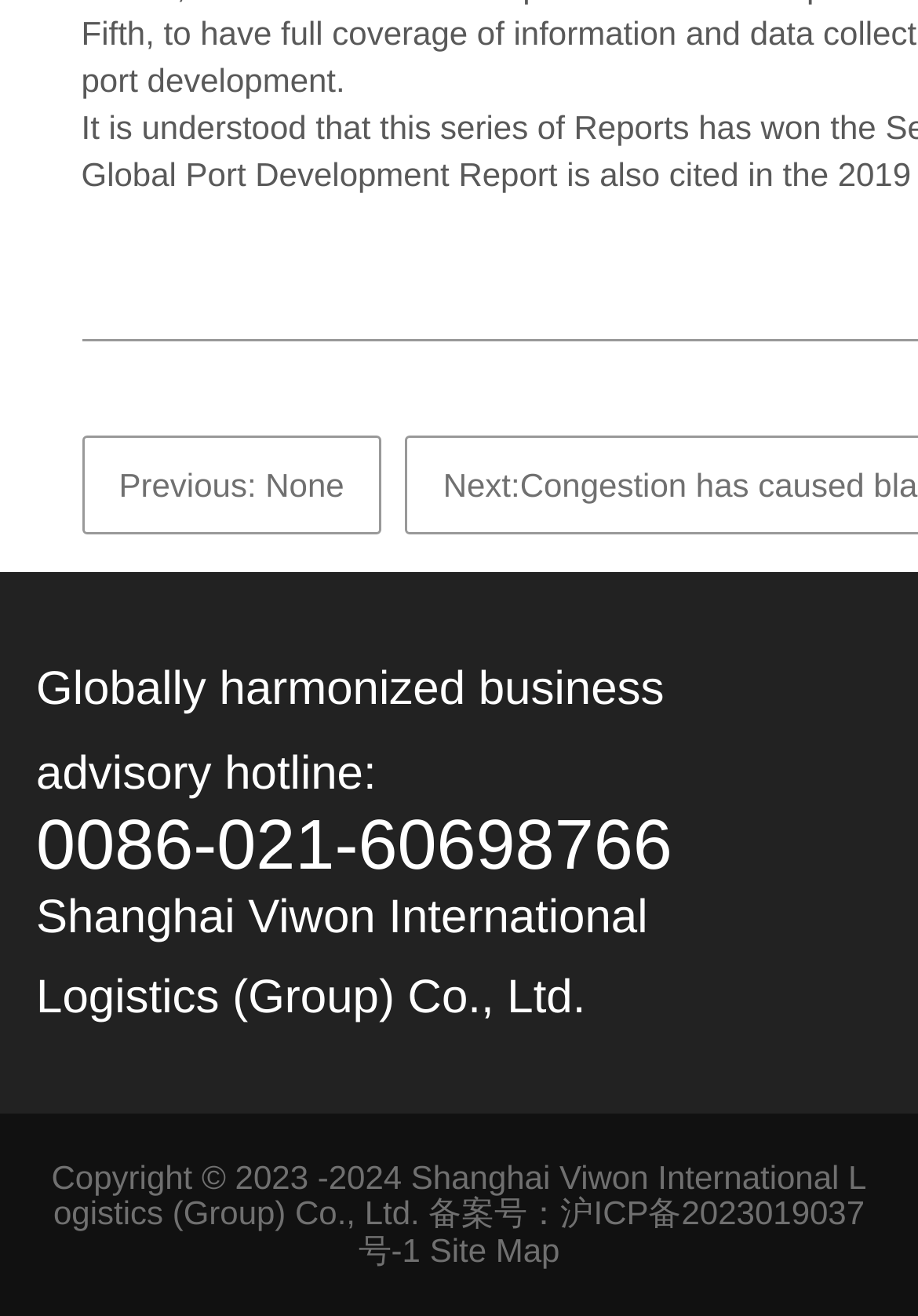Determine the bounding box coordinates of the UI element that matches the following description: "沪ICP备2023019037号-1". The coordinates should be four float numbers between 0 and 1 in the format [left, top, right, bottom].

[0.39, 0.908, 0.942, 0.964]